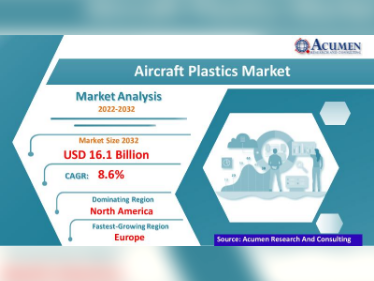Which region is identified as the fastest-growing in the Aircraft Plastics Market?
Please provide a detailed and thorough answer to the question.

According to the caption, the analysis indicates that Europe is identified as the fastest-growing region in the Aircraft Plastics Market sector.